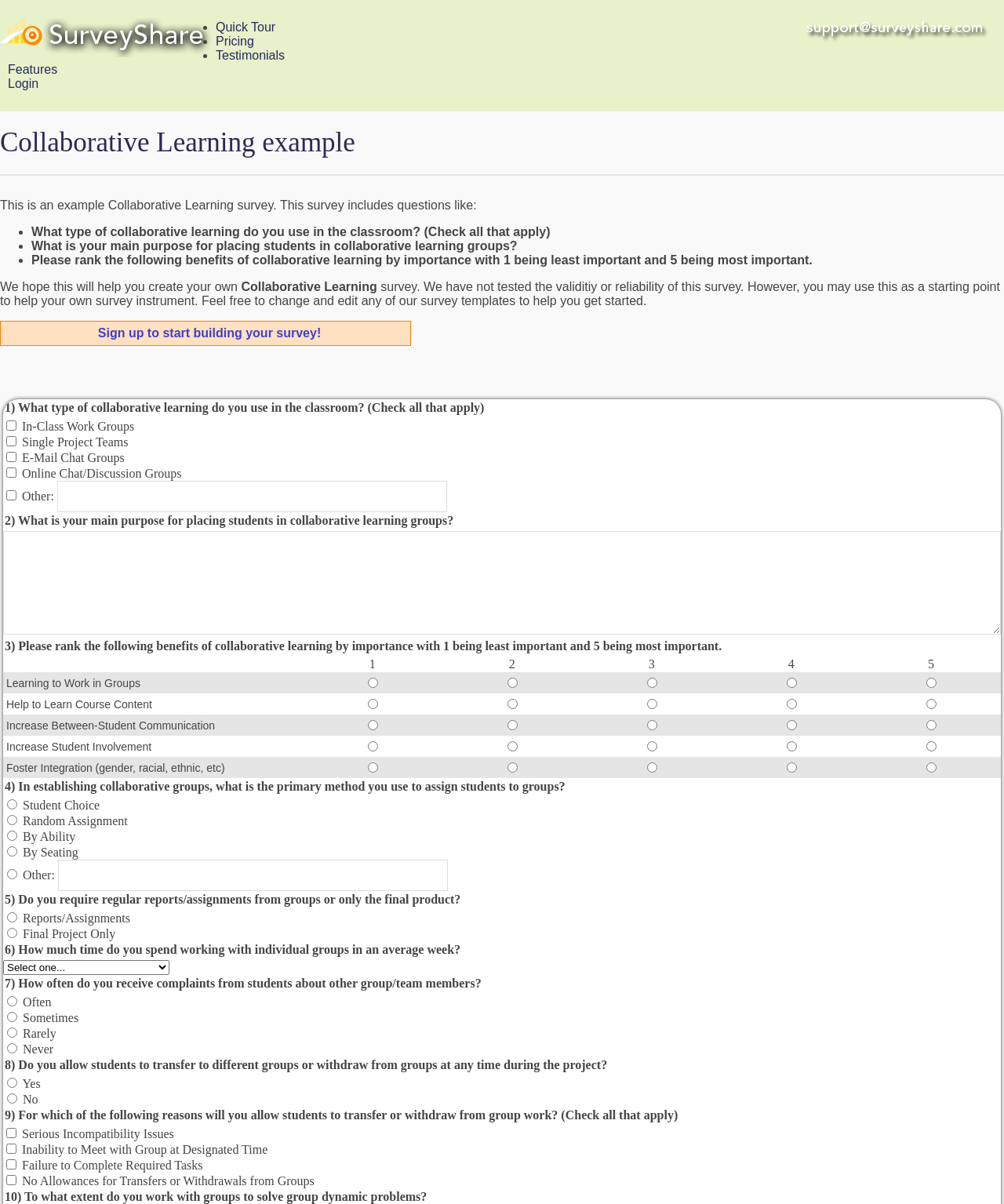Please identify the bounding box coordinates of the clickable region that I should interact with to perform the following instruction: "view product details". The coordinates should be expressed as four float numbers between 0 and 1, i.e., [left, top, right, bottom].

None